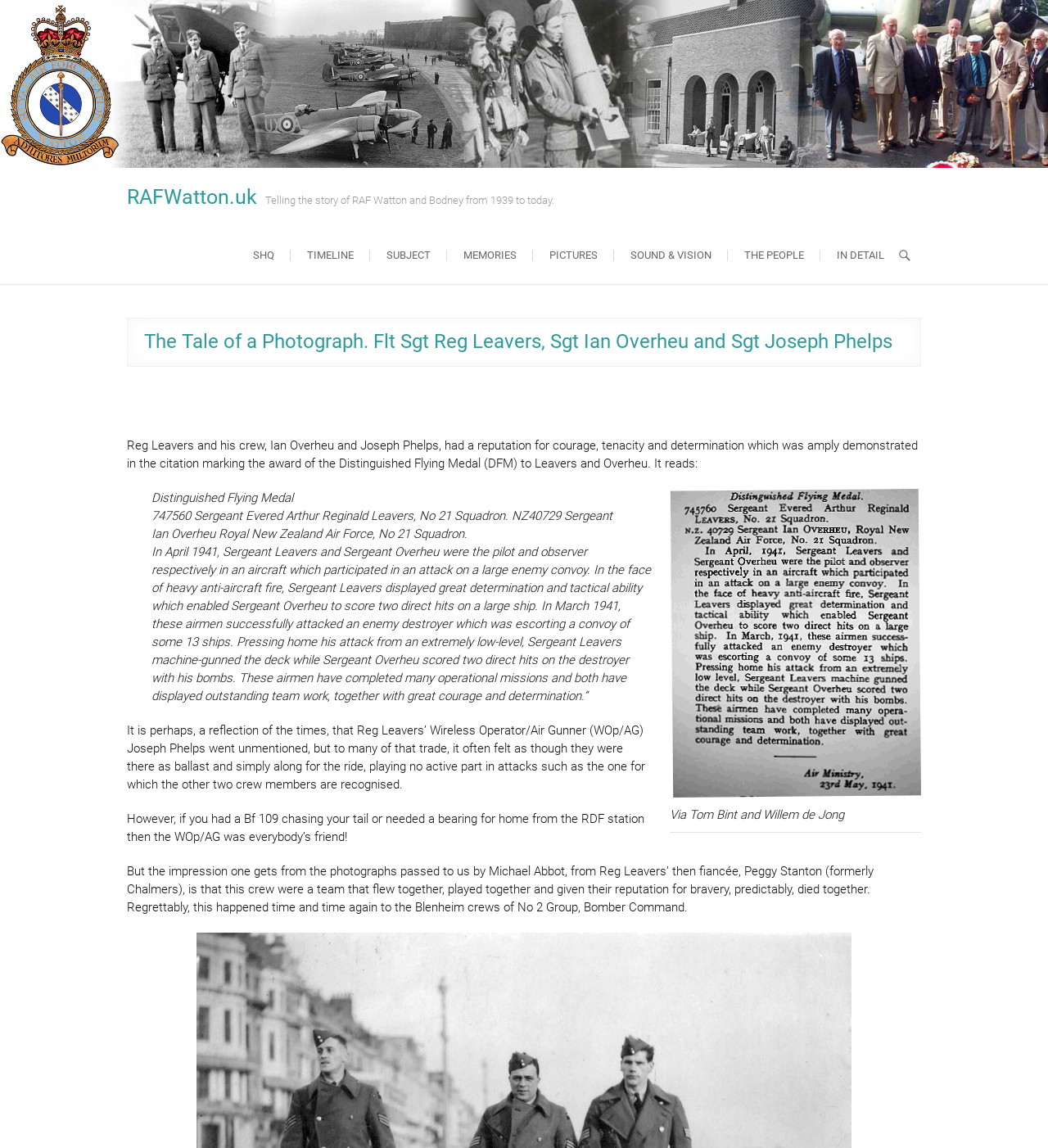Could you provide the bounding box coordinates for the portion of the screen to click to complete this instruction: "Learn about Indian Meal moths"?

None